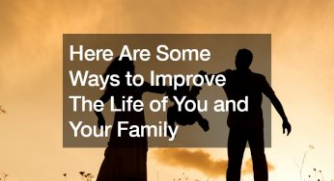Provide your answer in a single word or phrase: 
How many adults are depicted in the image?

Two